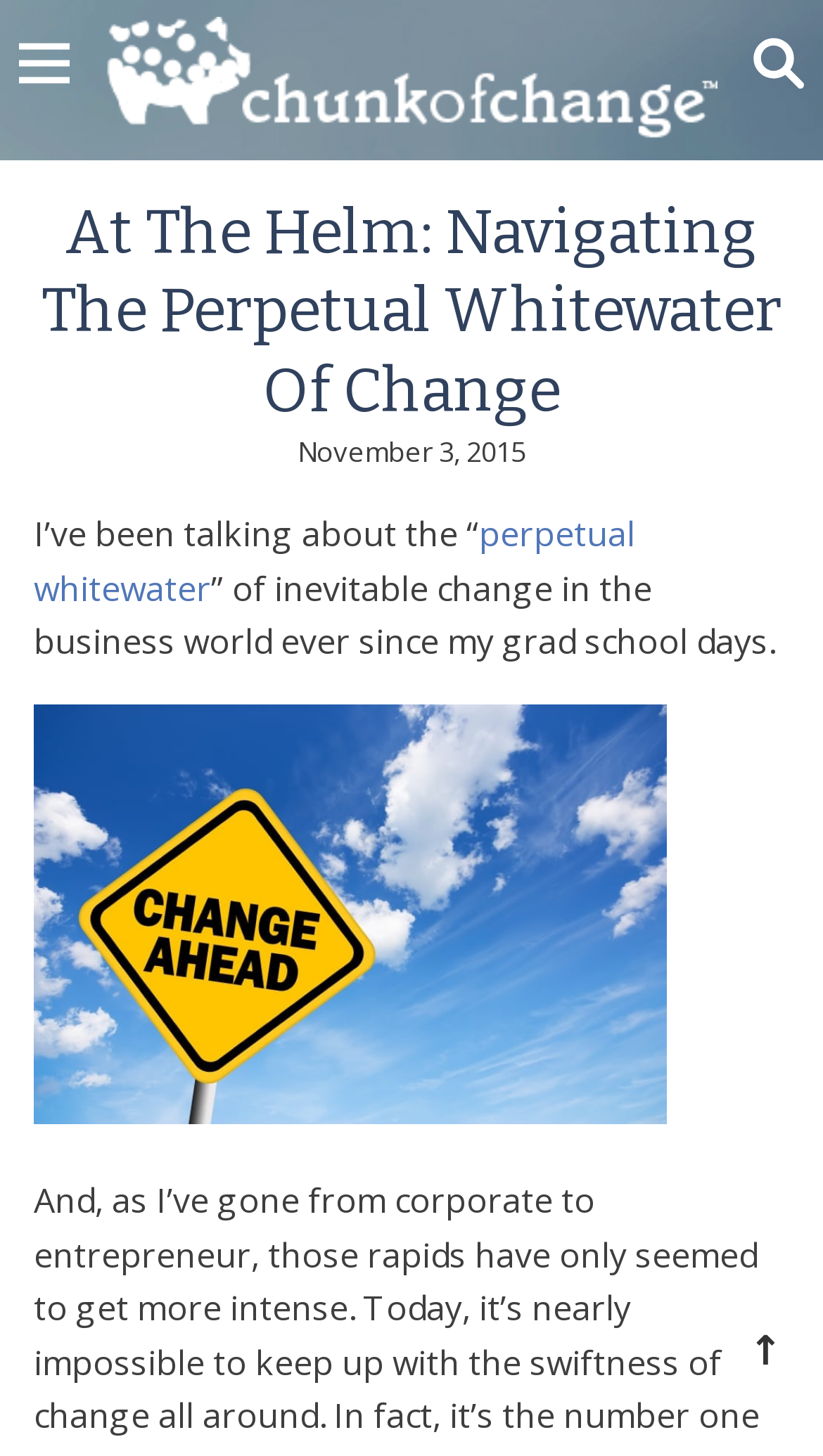What is the date mentioned on the page?
Craft a detailed and extensive response to the question.

I found a time element with the text 'November 3, 2015' on the page, which indicates the date mentioned.